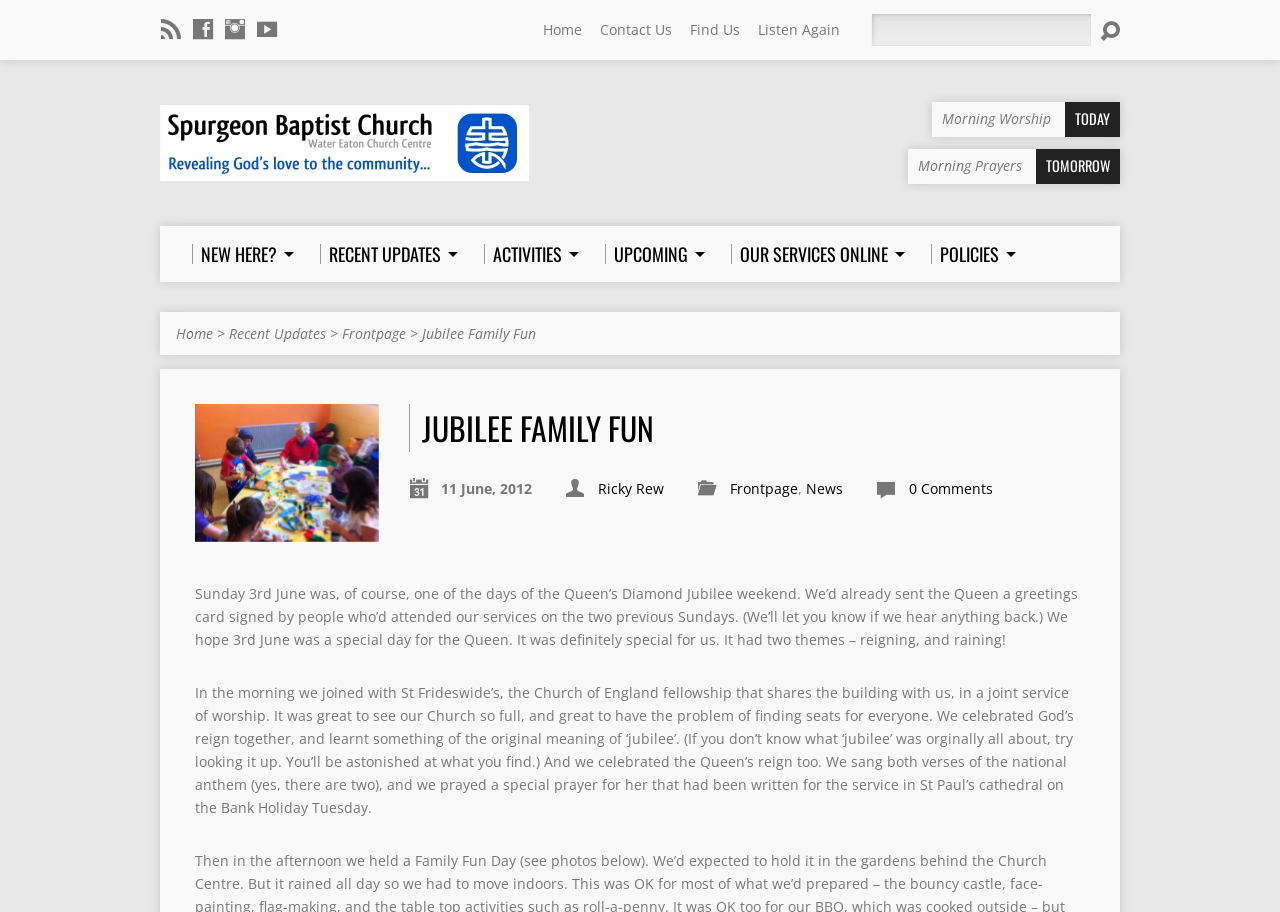How many articles are in the layout table?
Look at the webpage screenshot and answer the question with a detailed explanation.

I examined the layout table and found that it contains two articles. The first article has a link 'Morning Worship TODAY' and the second article has a link 'Morning Prayers TOMORROW'. There are 2 articles in total.